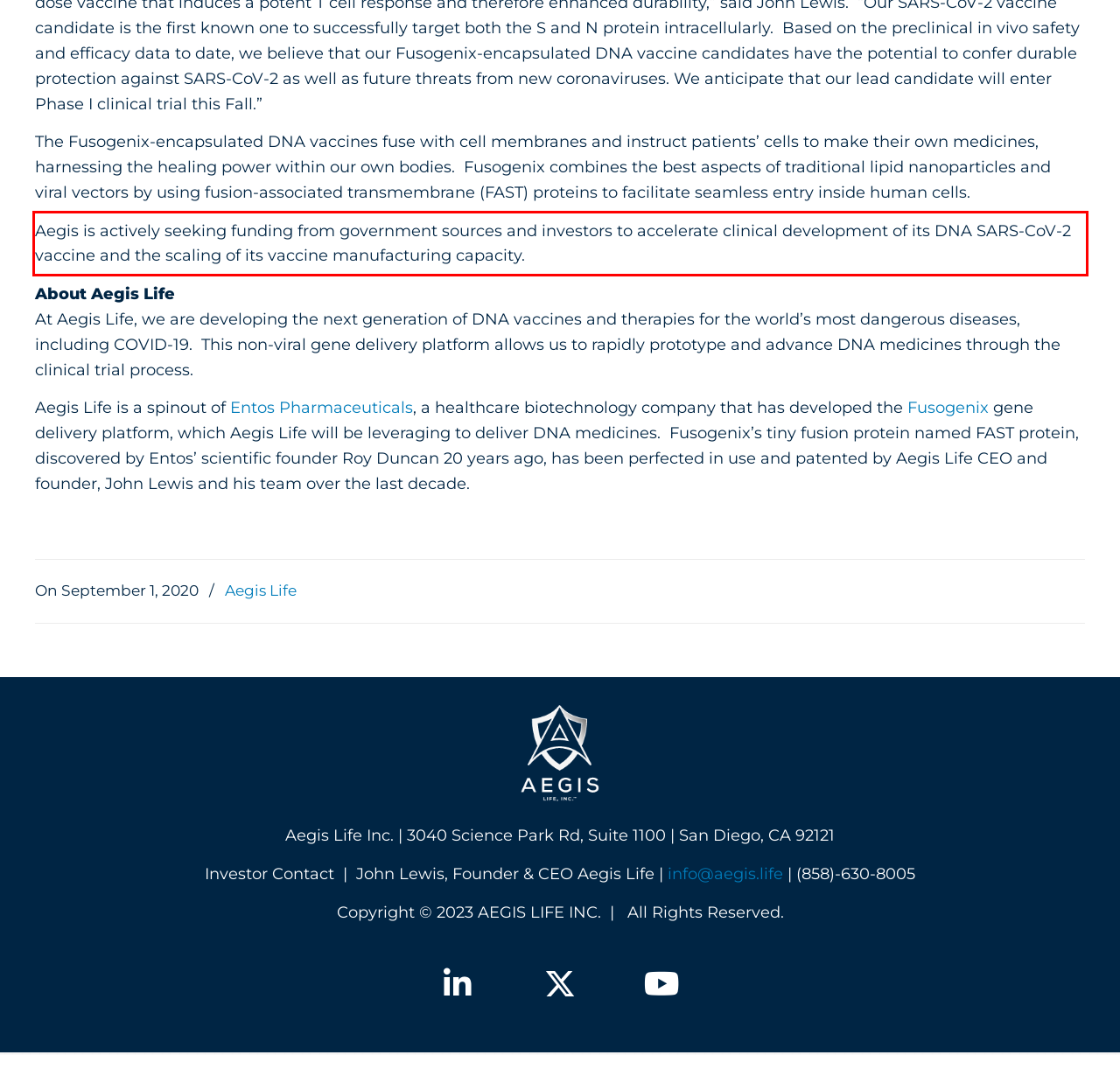Given a screenshot of a webpage containing a red bounding box, perform OCR on the text within this red bounding box and provide the text content.

Aegis is actively seeking funding from government sources and investors to accelerate clinical development of its DNA SARS-CoV-2 vaccine and the scaling of its vaccine manufacturing capacity.